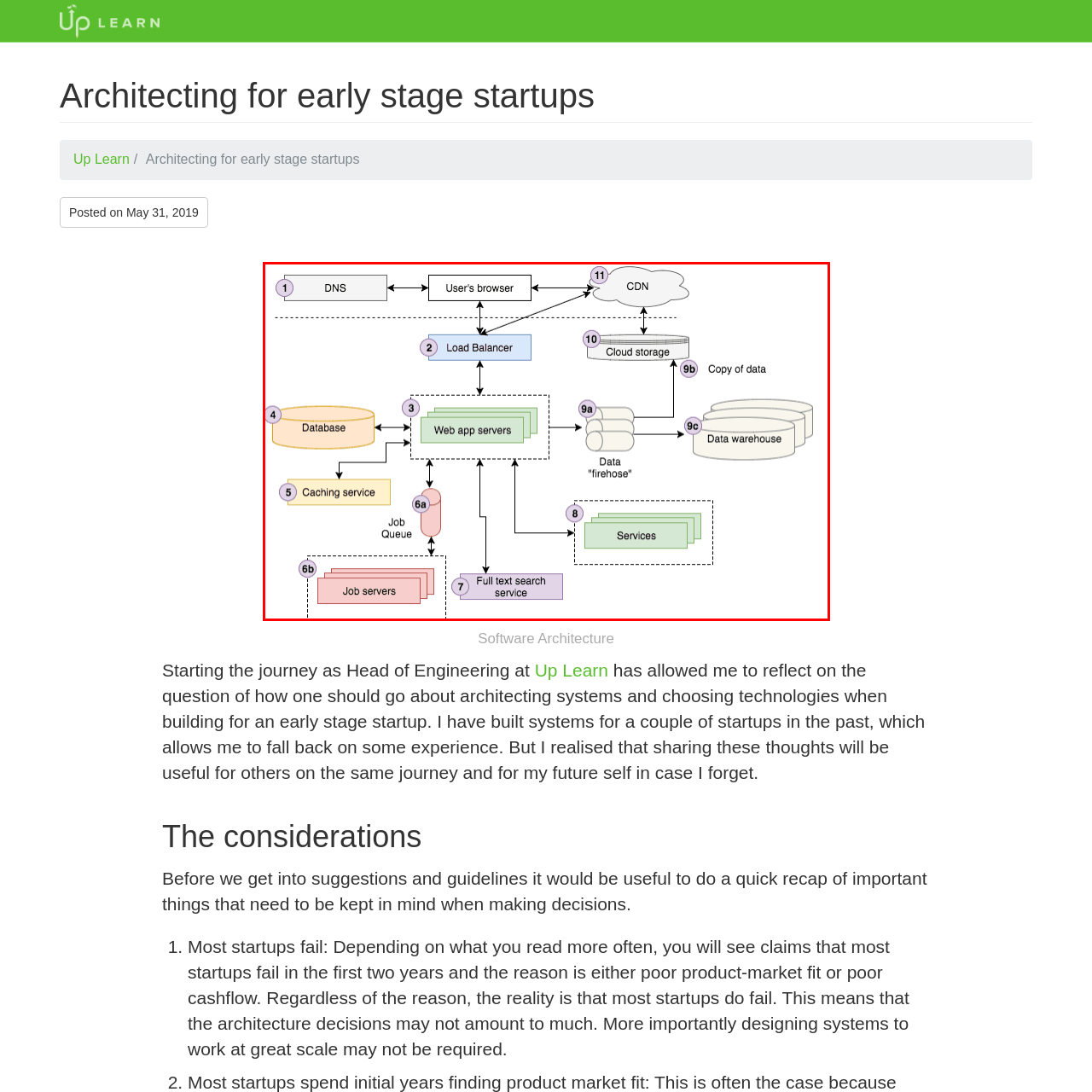Provide a comprehensive description of the image contained within the red rectangle.

The image illustrates a fundamental architecture diagram for web application systems, detailing the various components and their interactions within a cloud infrastructure. At the top, user requests are directed through the Domain Name System (DNS) to the user's browser before reaching the Load Balancer, which plays a crucial role in distributing network traffic efficiently among multiple web application servers.

Central to the architecture are the Web App Servers, which process requests and interact with a Database for data storage. The diagram indicates additional elements such as a Caching Service, Job Queue, and Job Servers, which help optimize performance and handle background tasks. Additionally, it shows a Full Text Search Service for improved data retrieval capabilities.

Moreover, a flow of data to Cloud Storage and a Data Warehouse is depicted, representing data management and analytics pathways, often referred to as the "data firehose." Finally, the architecture incorporates a Content Delivery Network (CDN) to enhance content delivery speeds and reliability, ensuring users have a seamless experience.

This visual presentation serves as a valuable guide for early-stage startups to understand the essential components and considerations for building robust and scalable software systems.